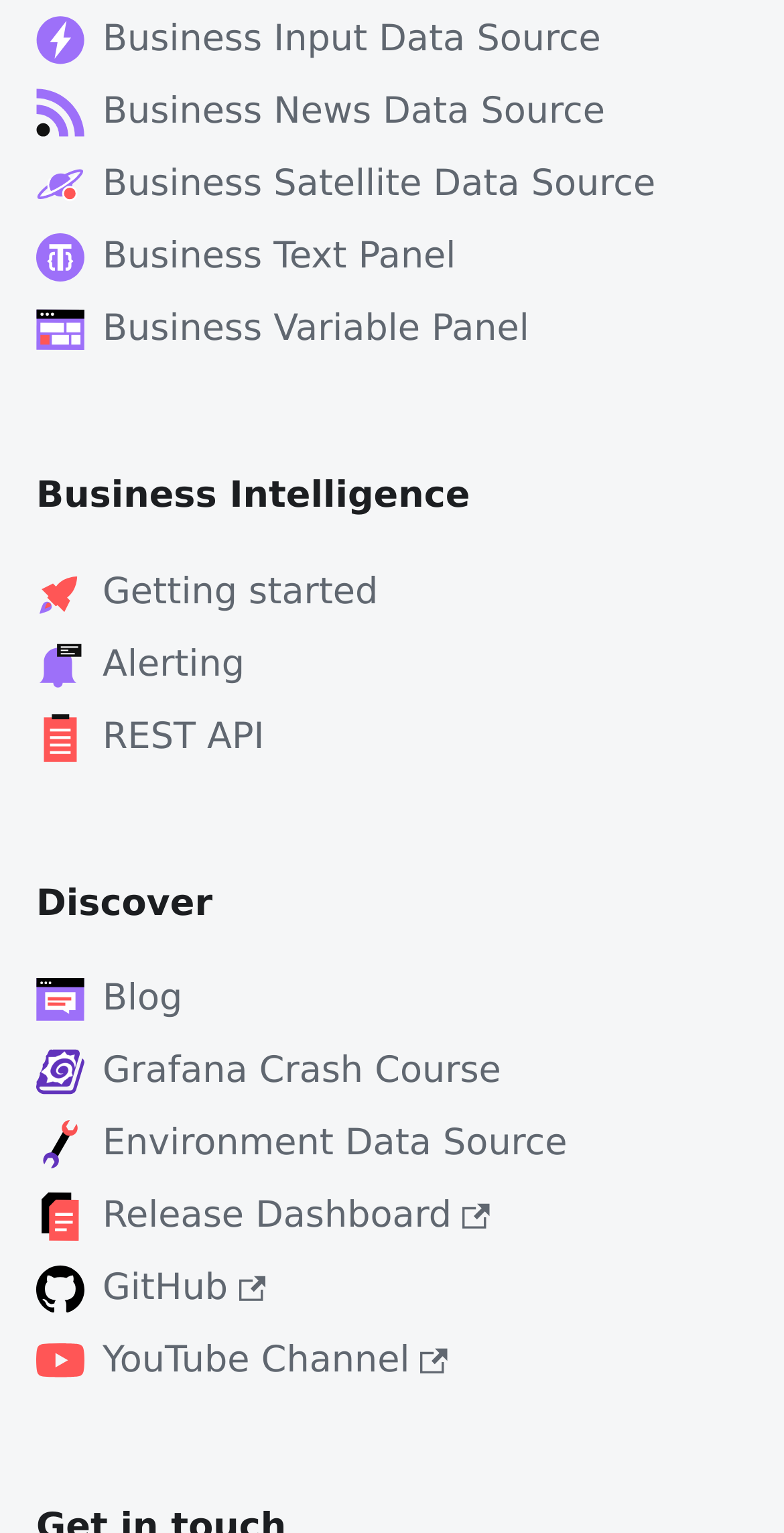Using the image as a reference, answer the following question in as much detail as possible:
What is the 'REST API' link related to?

The 'REST API' link is likely related to providing access to the platform's API, allowing users to integrate the platform's features and data into their own applications or systems.